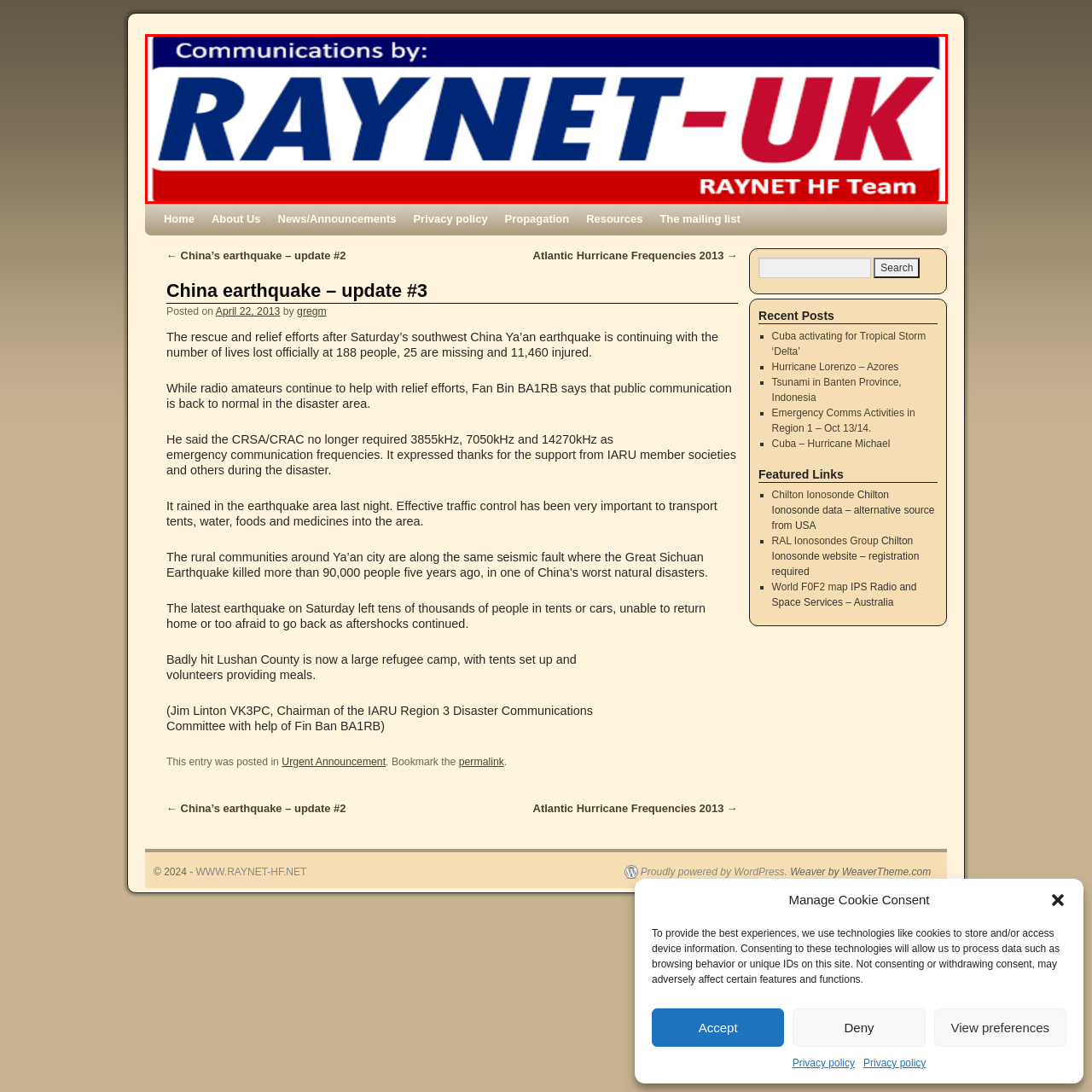Analyze the image surrounded by the red box and respond concisely: What is the font color of 'RAYNET' in the logo?

White